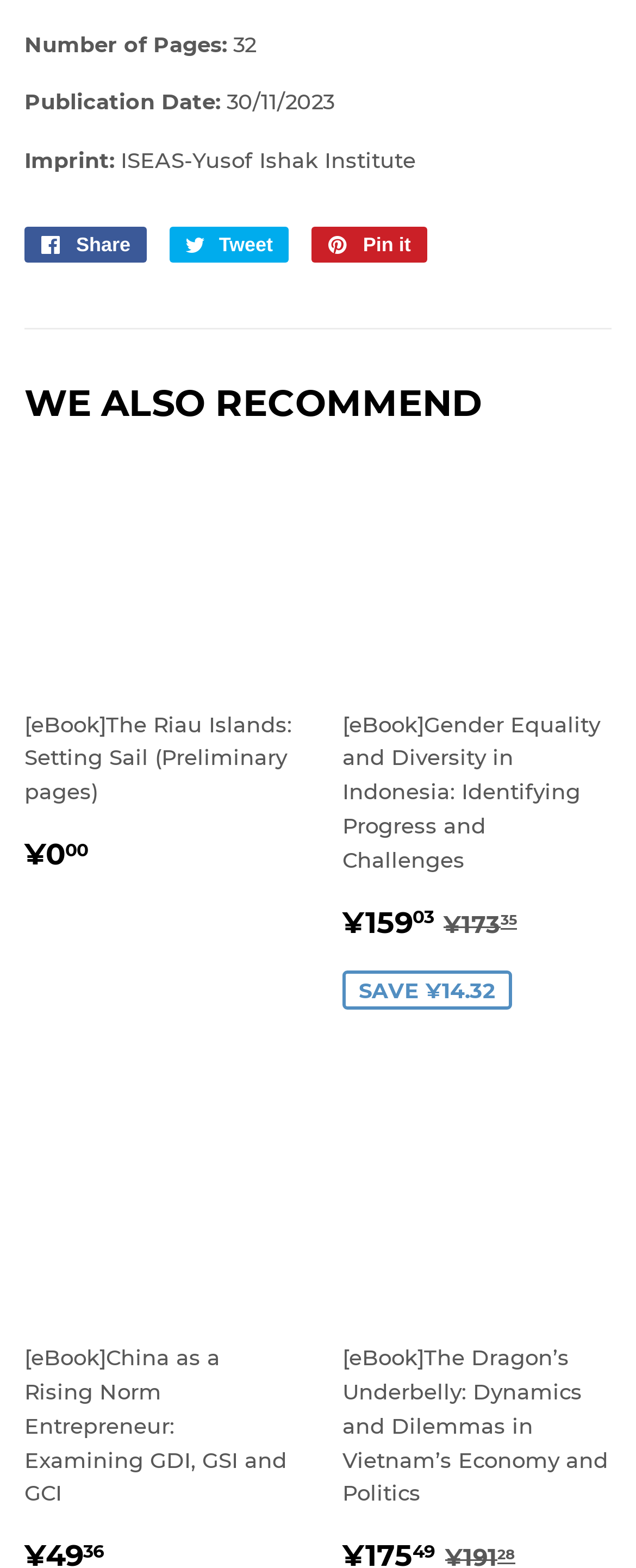What is the number of pages?
Based on the screenshot, provide your answer in one word or phrase.

32